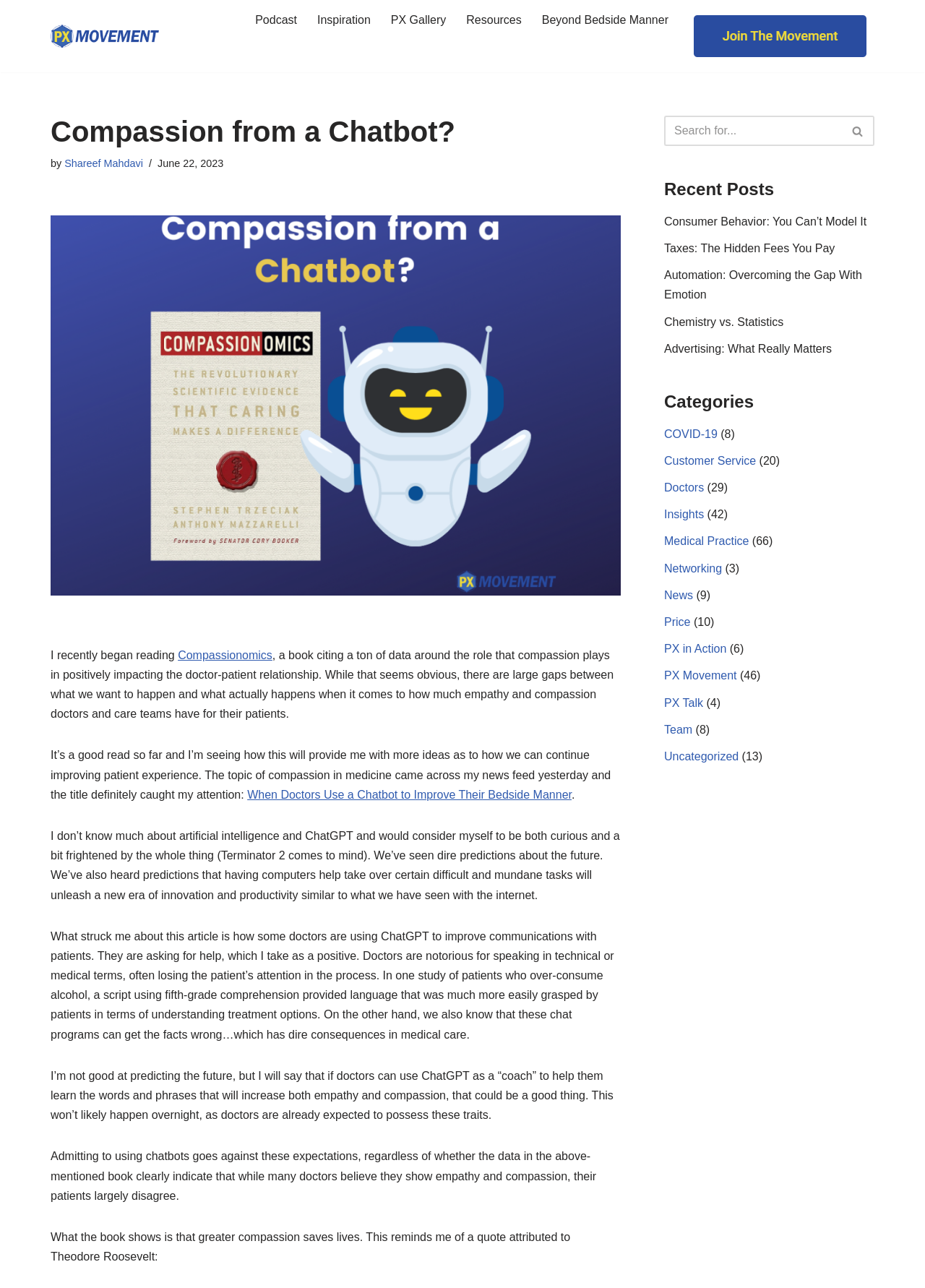What is the topic of the article?
By examining the image, provide a one-word or phrase answer.

Compassion in medicine